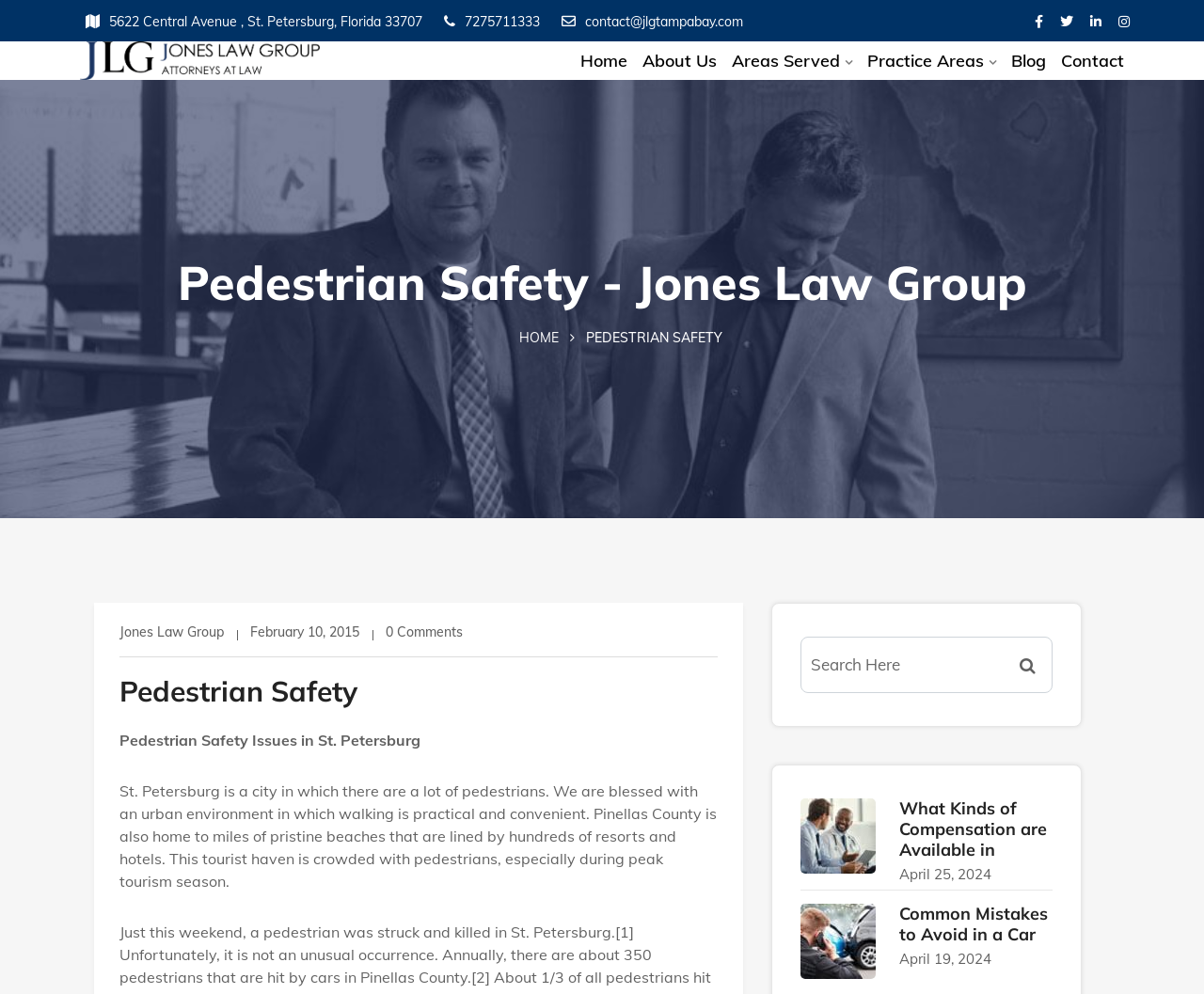What is the image below the heading 'Common Mistakes to Avoid in a Car'?
Answer the question with a detailed and thorough explanation.

I determined the image by looking at the image element with the content 'Call attorney after car accident' which is located below the heading element with the content 'Common Mistakes to Avoid in a Car'.